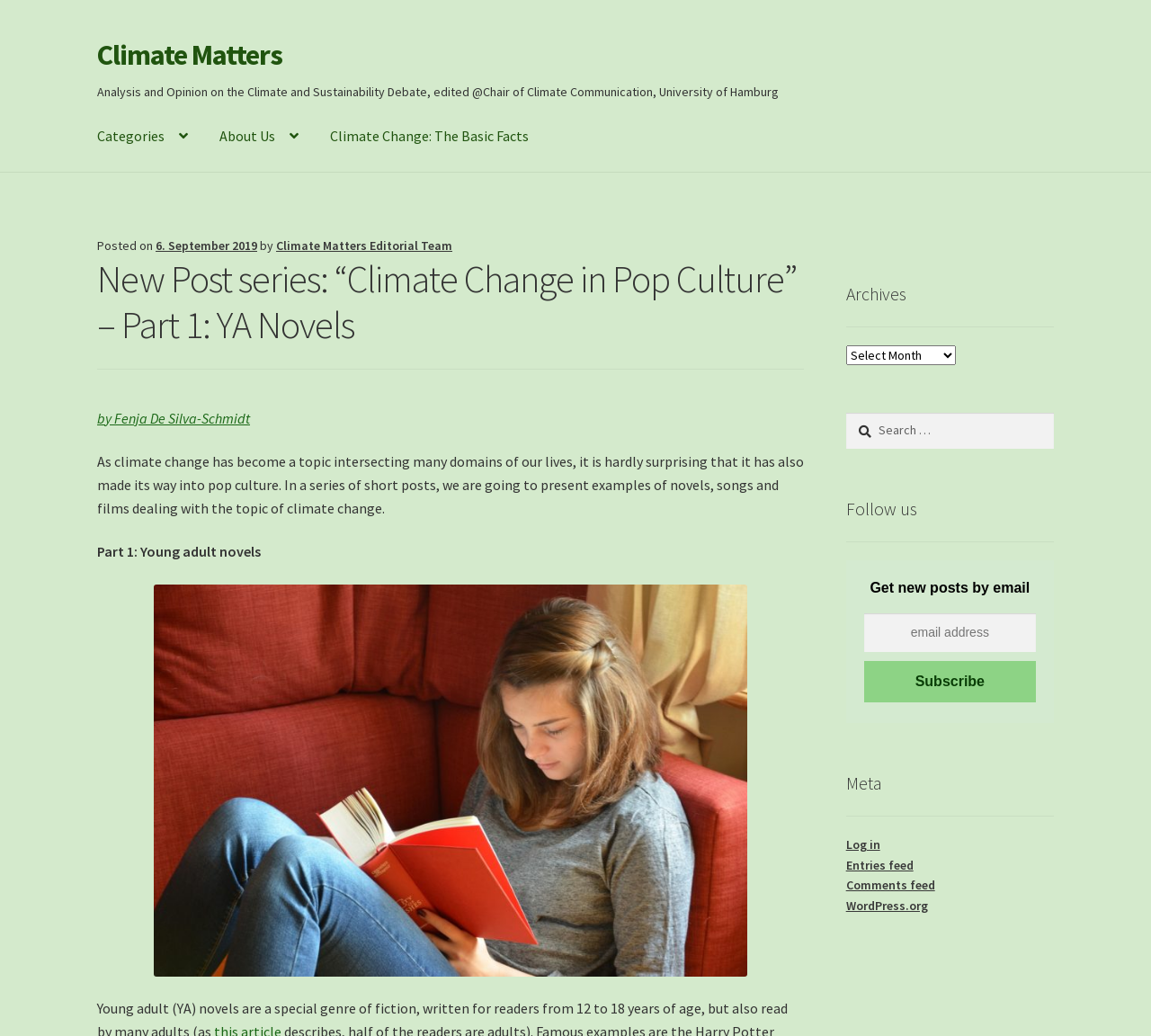Illustrate the webpage thoroughly, mentioning all important details.

This webpage is a blog post titled "New Post series: “Climate Change in Pop Culture” – Part 1: YA Novels" on the website "Climate Matters". At the top, there are two "Skip to" links, one for navigation and one for content, followed by a link to the website's title "Climate Matters" and a brief description of the website's purpose.

Below this, there is a navigation menu with links to "Categories", "About Us", and "Climate Change: The Basic Facts". The main content of the page is a blog post, which starts with a header section that includes the post's date, author, and title. The title is "New Post series: “Climate Change in Pop Culture” – Part 1: YA Novels", and the author is Fenja De Silva-Schmidt.

The blog post's content is divided into two sections. The first section is a brief introduction to the topic, which discusses how climate change has become a topic in many domains of life, including pop culture. The second section is titled "Part 1: Young adult novels" and is accompanied by an image of a girl reading.

On the right side of the page, there is a complementary section that includes links to archives, a search bar, and a section to follow the website and receive new posts by email. There are also links to log in, entries feed, comments feed, and WordPress.org at the bottom of this section.